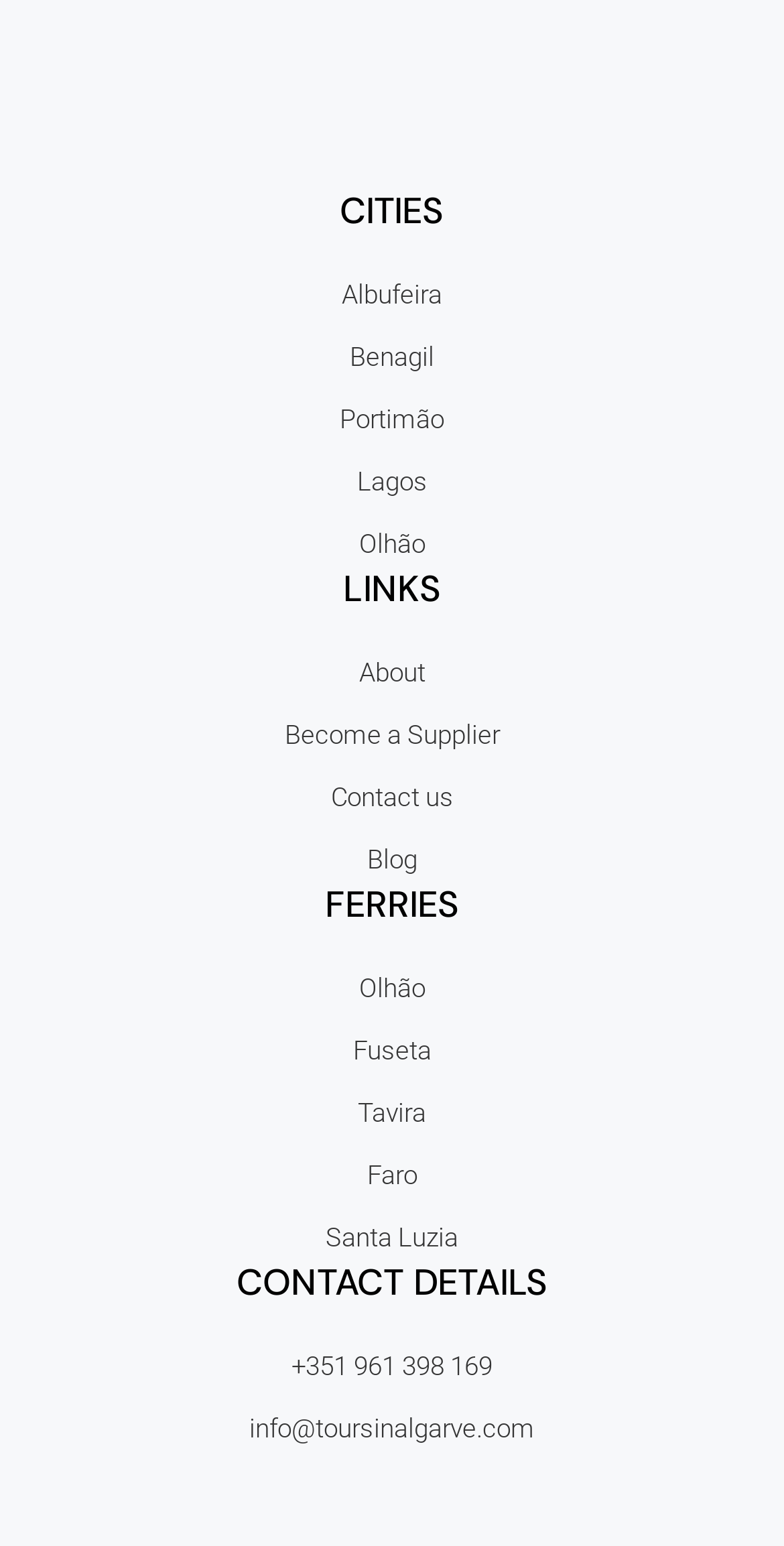Please find the bounding box for the UI component described as follows: "Become a Supplier".

[0.026, 0.458, 0.974, 0.492]